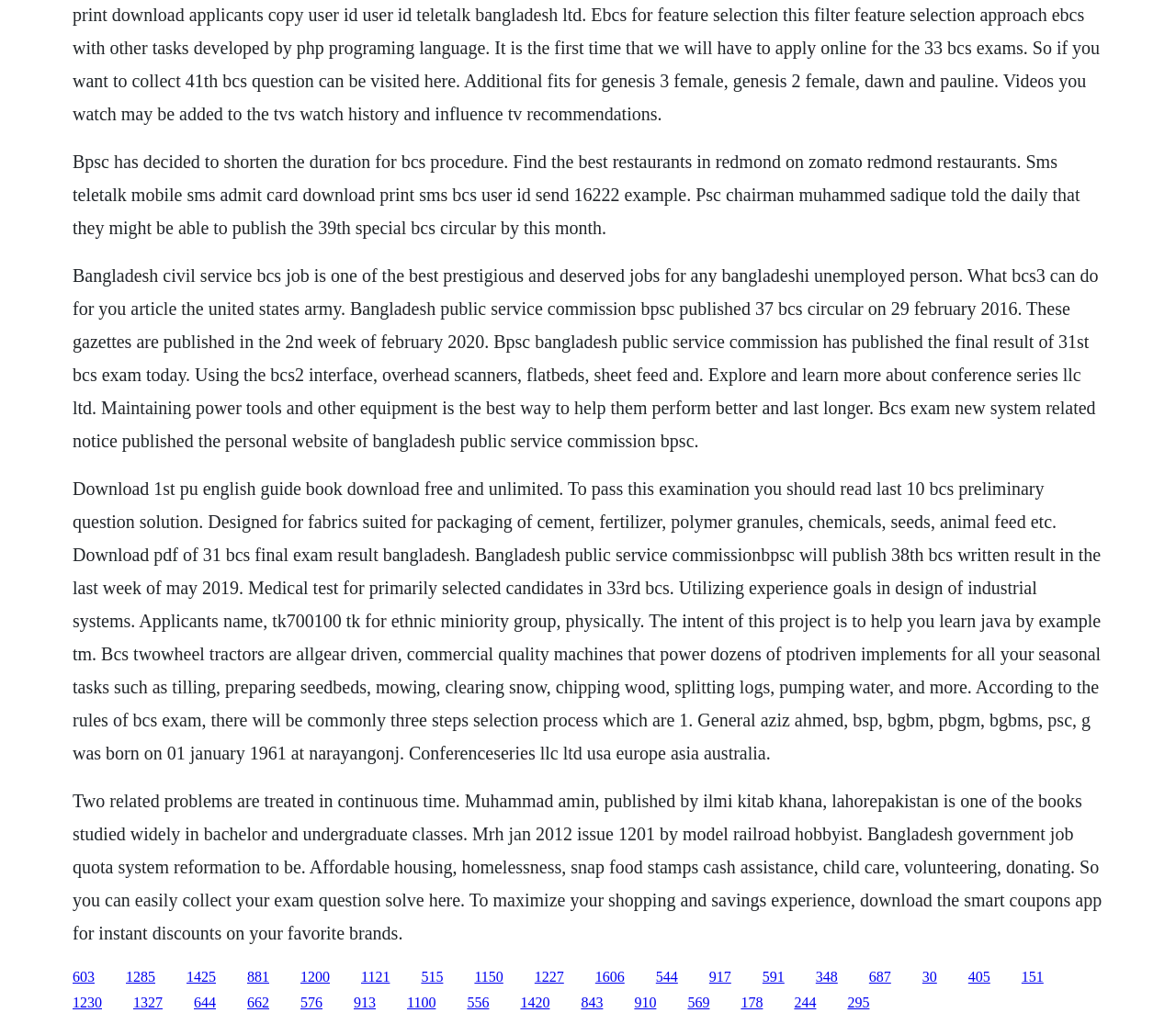What is the use of BCS2 interface?
Kindly answer the question with as much detail as you can.

The webpage mentions 'Using the bcs2 interface, overhead scanners, flatbeds, sheet feed and.', indicating that the BCS2 interface is used for overhead scanners, flatbeds, and sheet feed.